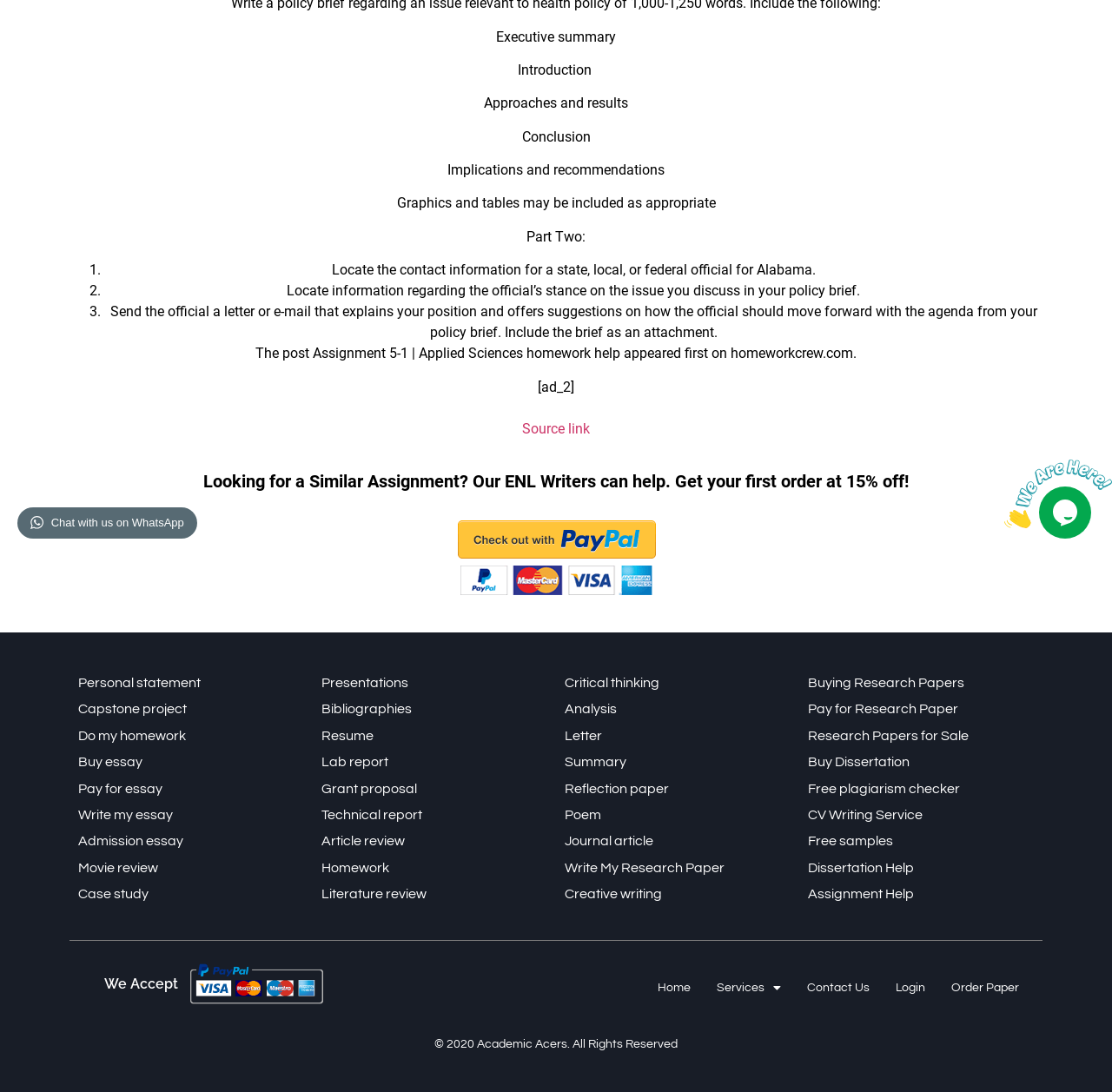Based on the element description: "Order Paper", identify the UI element and provide its bounding box coordinates. Use four float numbers between 0 and 1, [left, top, right, bottom].

[0.844, 0.886, 0.929, 0.923]